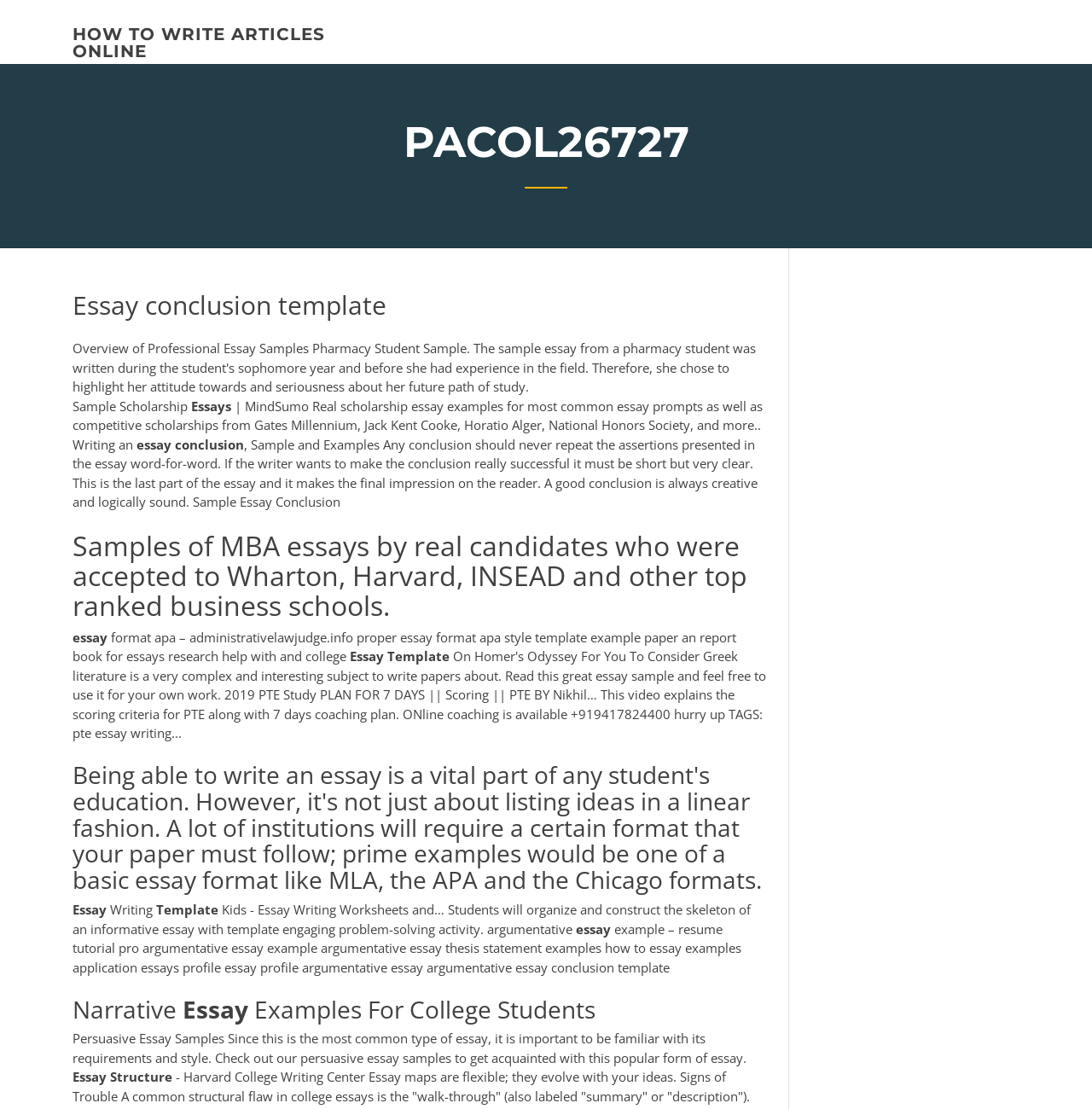What type of essay is mentioned in the webpage?
Relying on the image, give a concise answer in one word or a brief phrase.

Narrative, Persuasive, Argumentative